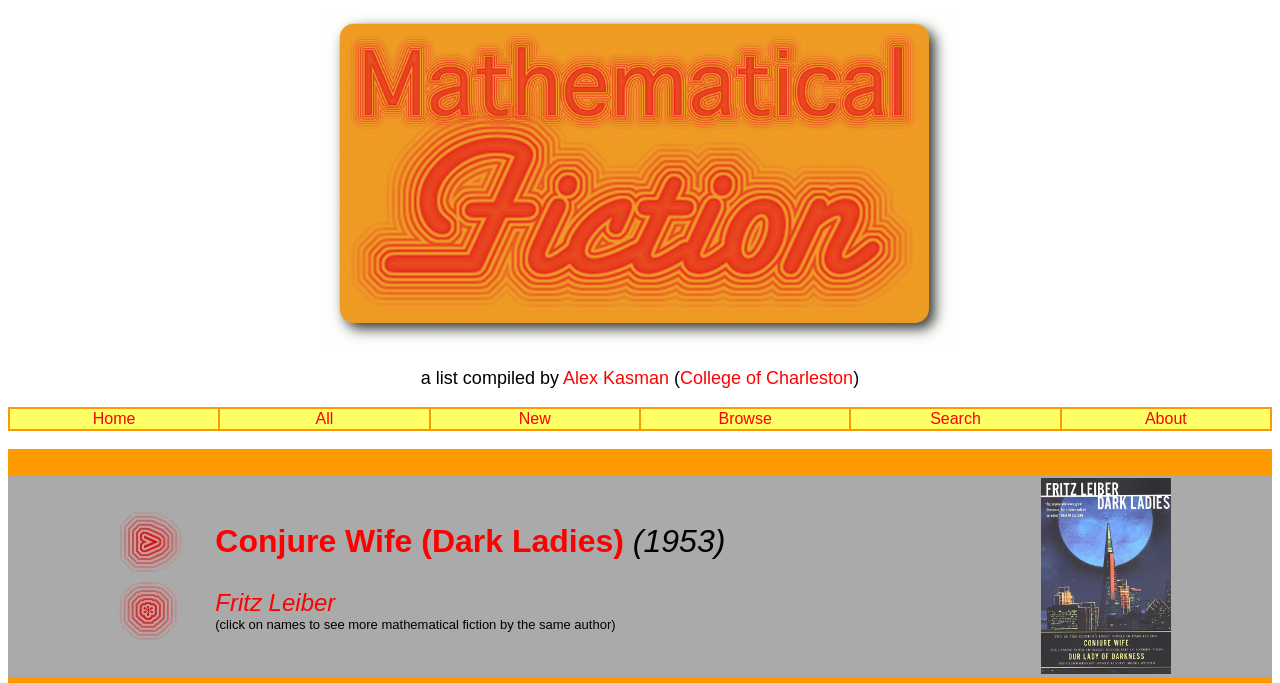Please answer the following question as detailed as possible based on the image: 
What is the name of the mathematical fiction list compiler?

The answer can be found by looking at the text 'a list compiled by' followed by a link 'Alex Kasman', which indicates that Alex Kasman is the compiler of the mathematical fiction list.